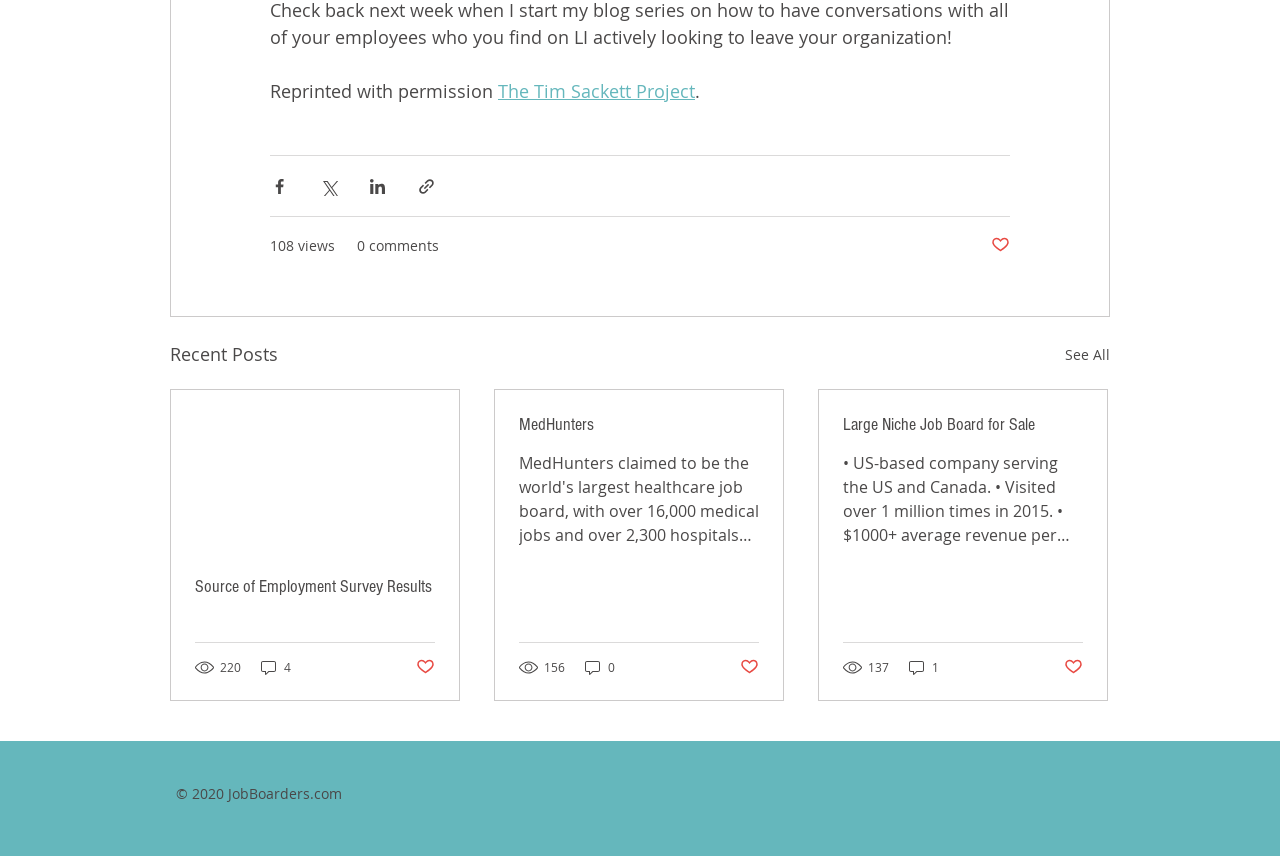Show the bounding box coordinates of the element that should be clicked to complete the task: "View the article about Source of Employment Survey Results".

[0.152, 0.673, 0.34, 0.697]